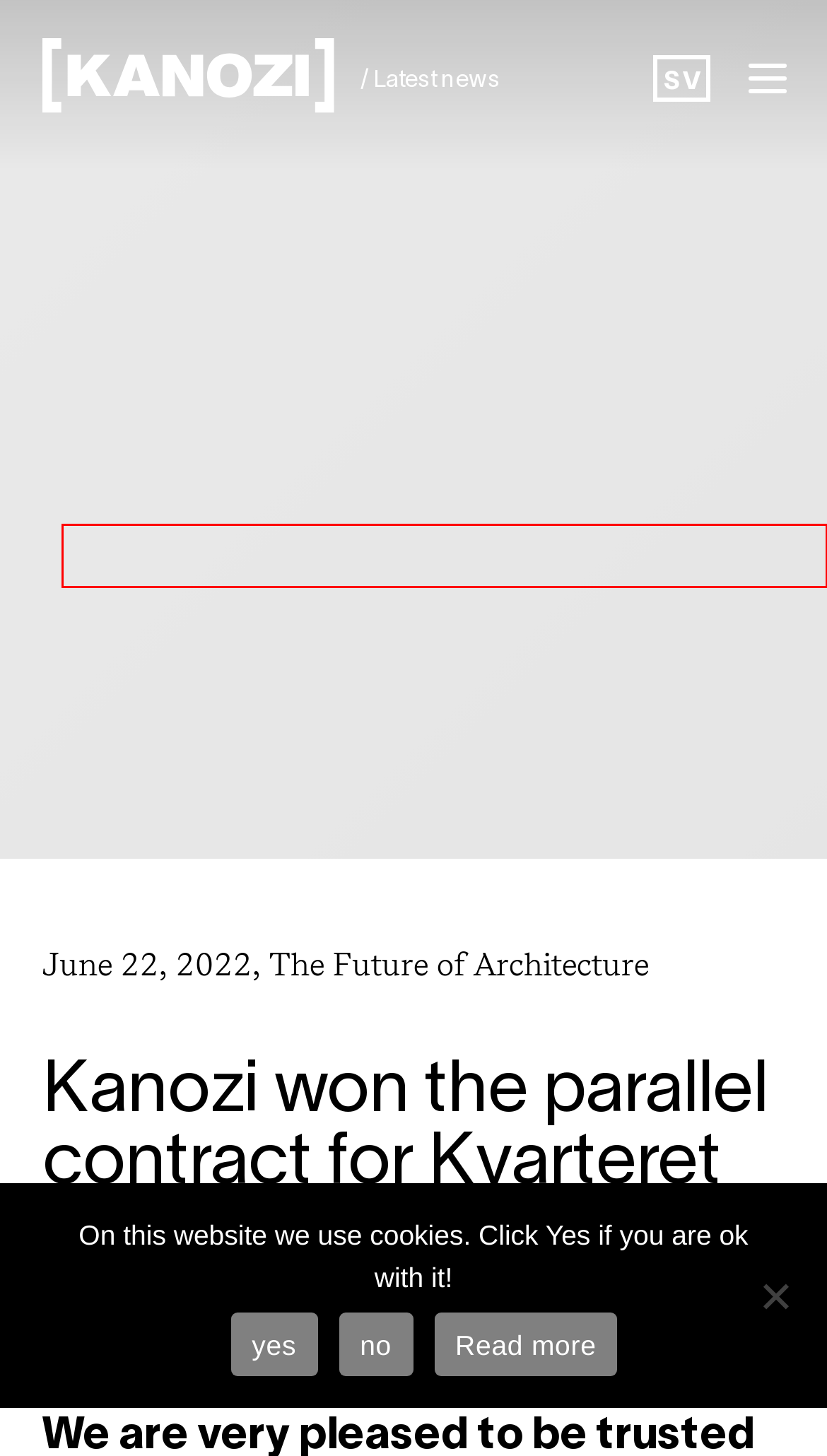After examining the screenshot of a webpage with a red bounding box, choose the most accurate webpage description that corresponds to the new page after clicking the element inside the red box. Here are the candidates:
A. Latest news | Kanozi Architects
B. Privacy policy | Kanozi Architects
C. Kanozi vann det parallella uppdraget för Kvarteret Lynx i Karlastaden | Kanozi Arkitekter
D. About us | Kanozi Architects
E. Another headquarters signed by Kanozi Arkitekter | Kanozi Arkitekter
F. Projects | Kanozi Architects
G. Lediga jobb Kanozi Arkitekter Göteborg Stockholm Malmö - Kanozi
H. Contact | Kanozi Architects

A